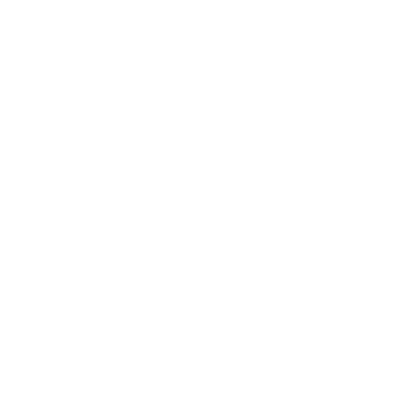Please answer the following question using a single word or phrase: 
What type of literature is focused on in the product?

American literature